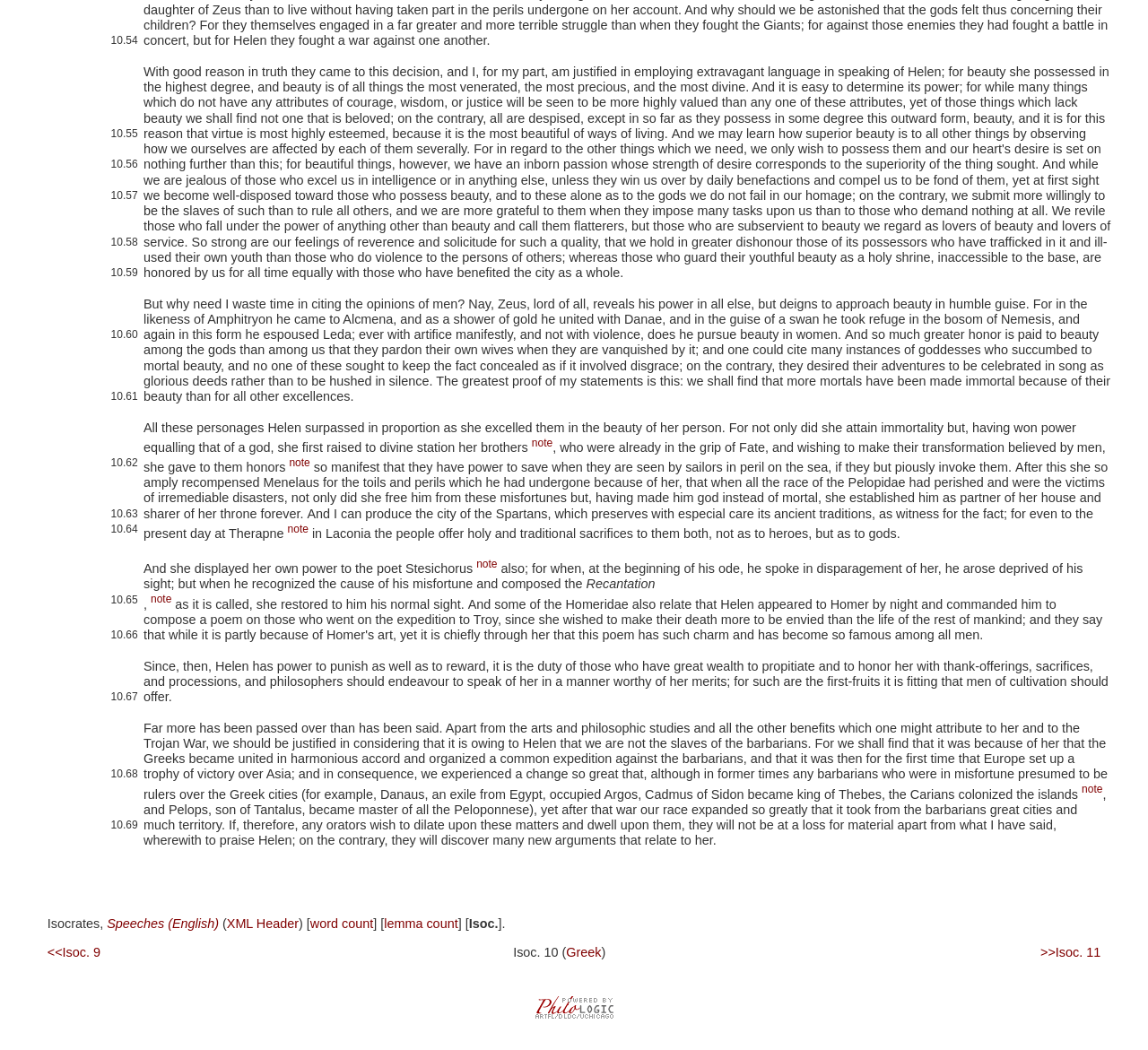Please identify the bounding box coordinates of the area that needs to be clicked to fulfill the following instruction: "click the superscript ''."

[0.463, 0.416, 0.481, 0.428]